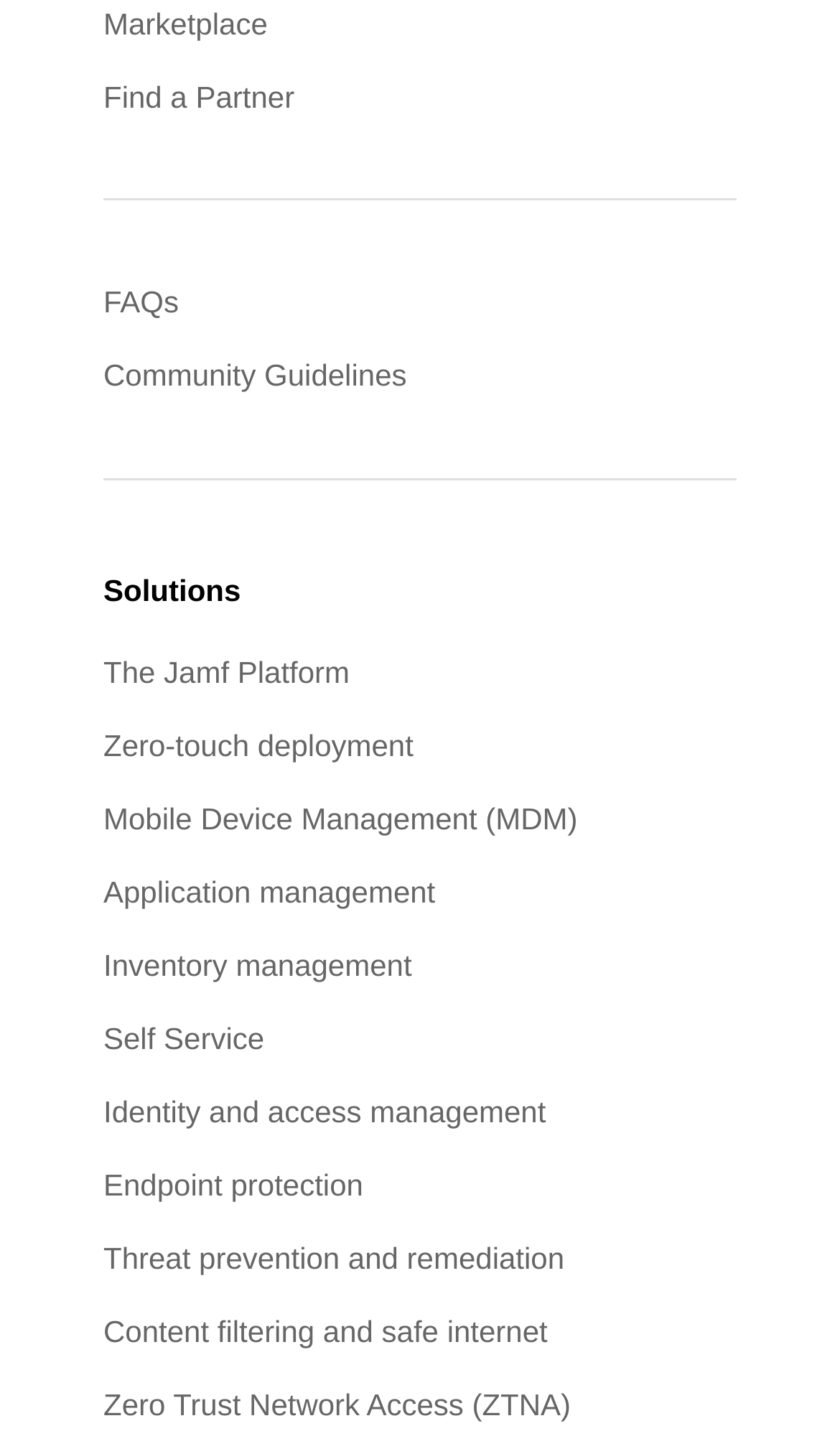What is the last link under the 'Solutions' heading?
Answer with a single word or short phrase according to what you see in the image.

Zero Trust Network Access (ZTNA)